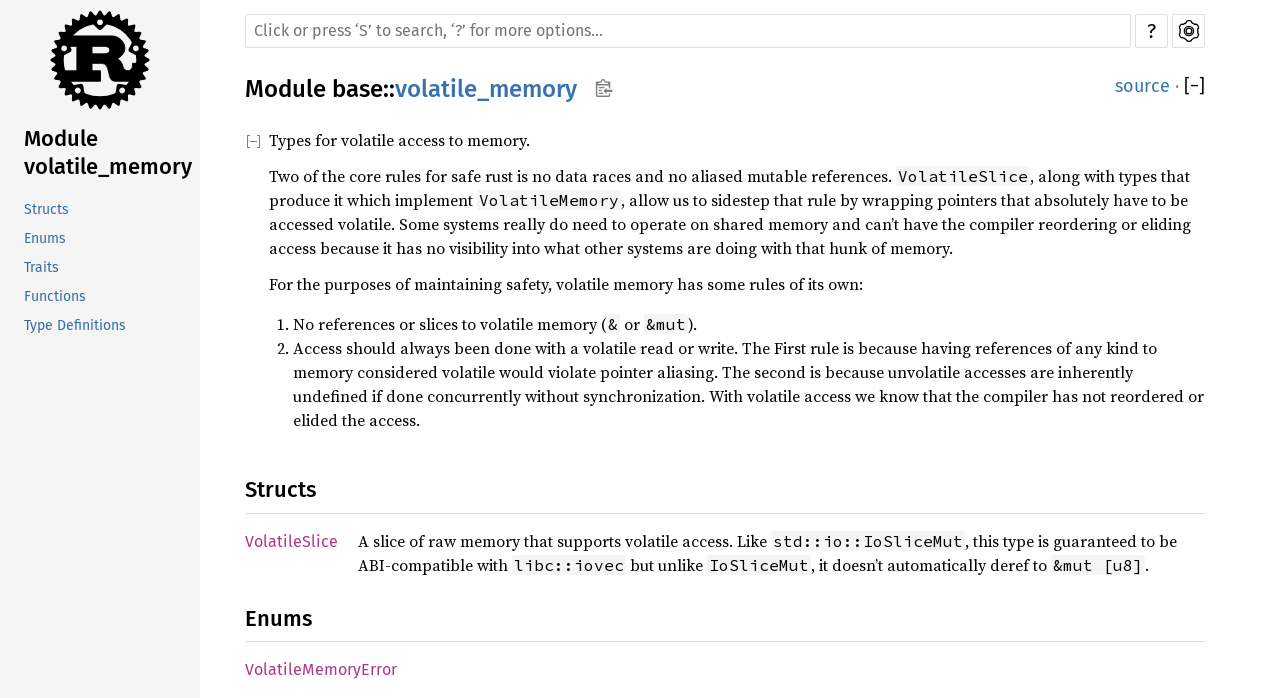Determine the bounding box coordinates of the region that needs to be clicked to achieve the task: "Search in the documentation".

[0.191, 0.02, 0.884, 0.069]